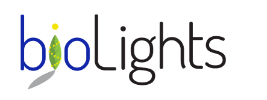Provide a brief response in the form of a single word or phrase:
Where is bioLights based?

St. Paul, Minnesota